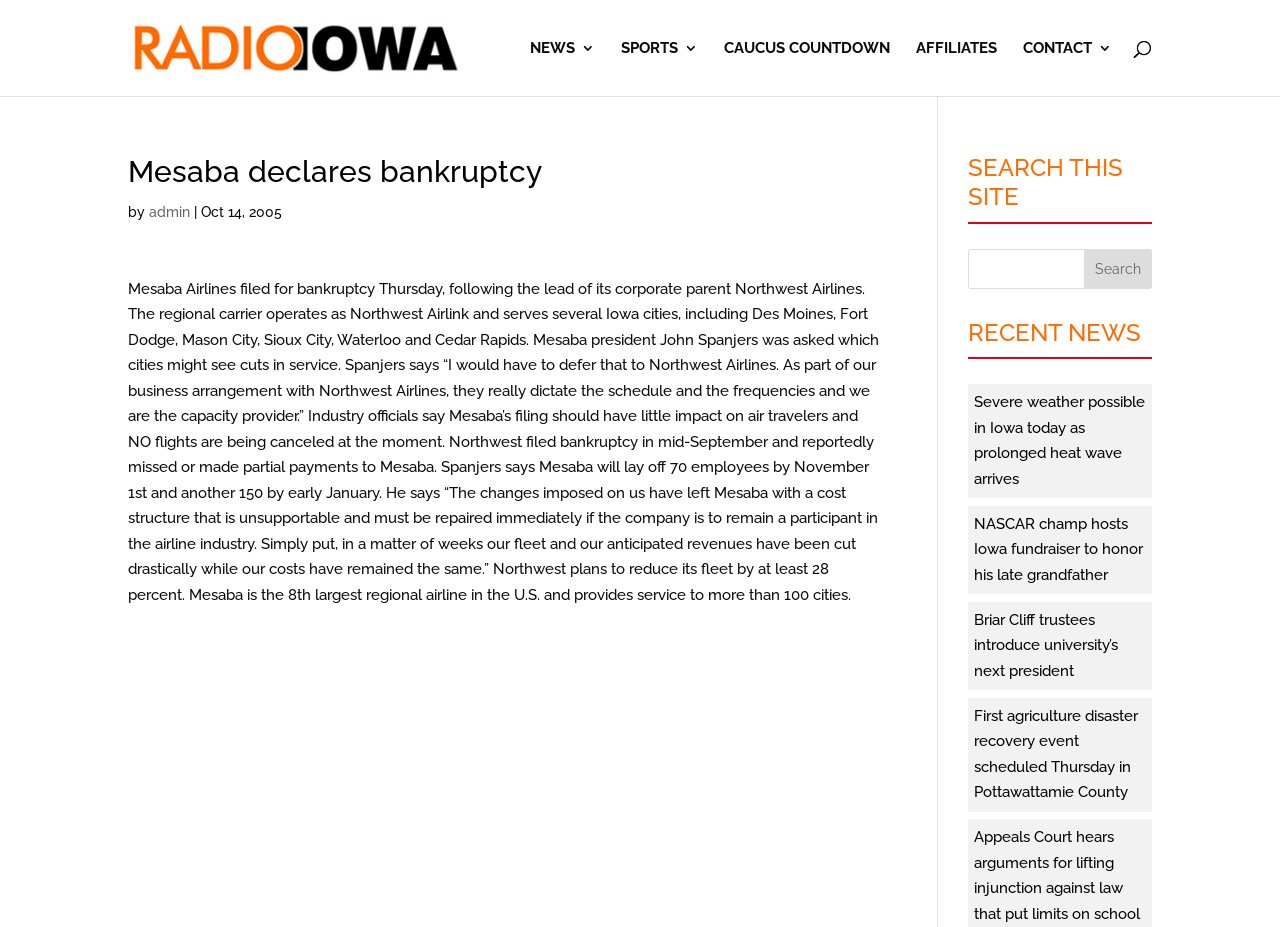Please determine the bounding box coordinates for the element with the description: "name="s"".

[0.756, 0.268, 0.9, 0.311]